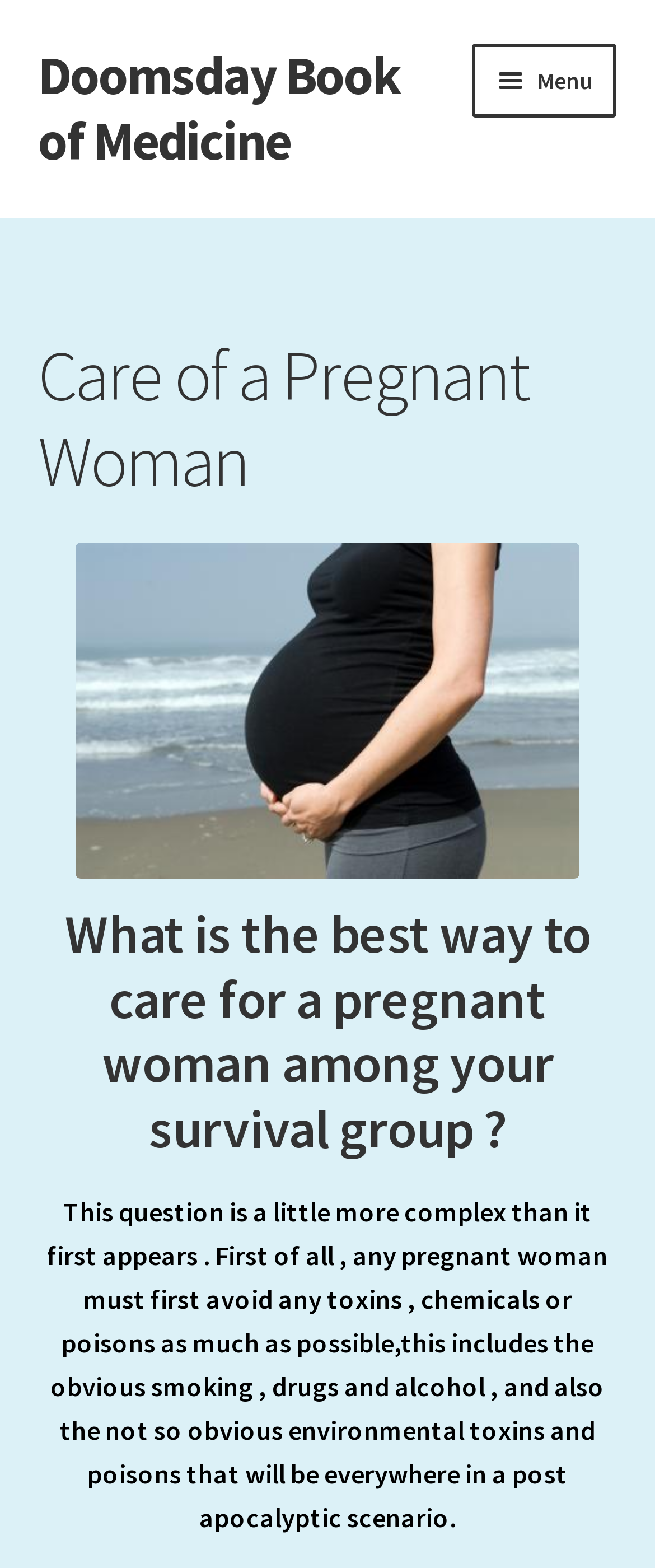Determine the coordinates of the bounding box that should be clicked to complete the instruction: "Go to 'Care of a Pregnant Woman' page". The coordinates should be represented by four float numbers between 0 and 1: [left, top, right, bottom].

[0.058, 0.4, 0.942, 0.457]